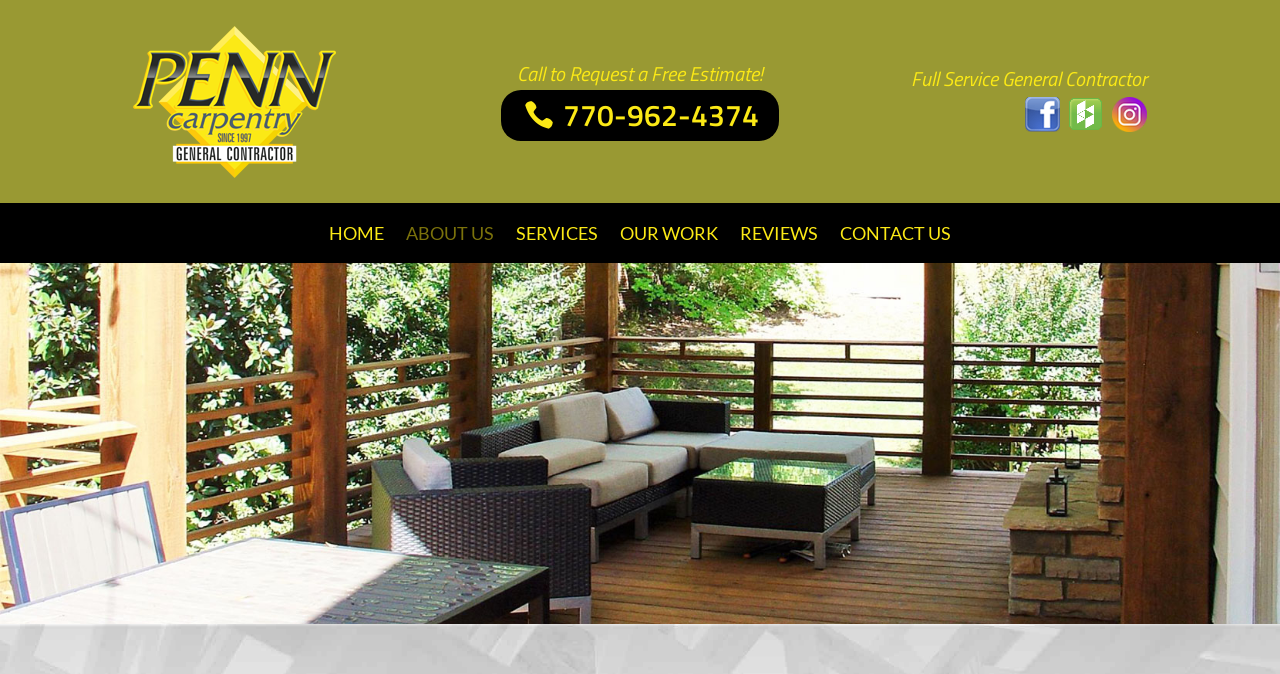Describe all the visual and textual components of the webpage comprehensively.

The webpage is about Penn Carpentry, LLC, a full-service general contractor offering residential remodeling services. At the top left, there is a small image, accompanied by a link. Below the image, there is a call-to-action text "Call to Request a Free Estimate!" with a phone number "770-962-4374" next to it. 

On the right side, there is a heading "Full Service General Contractor". Below this heading, there are three links, likely representing social media profiles or other external links. 

The top navigation menu consists of six links: "HOME", "ABOUT US", "SERVICES", "OUR WORK", "REVIEWS", and "CONTACT US", arranged horizontally from left to right.